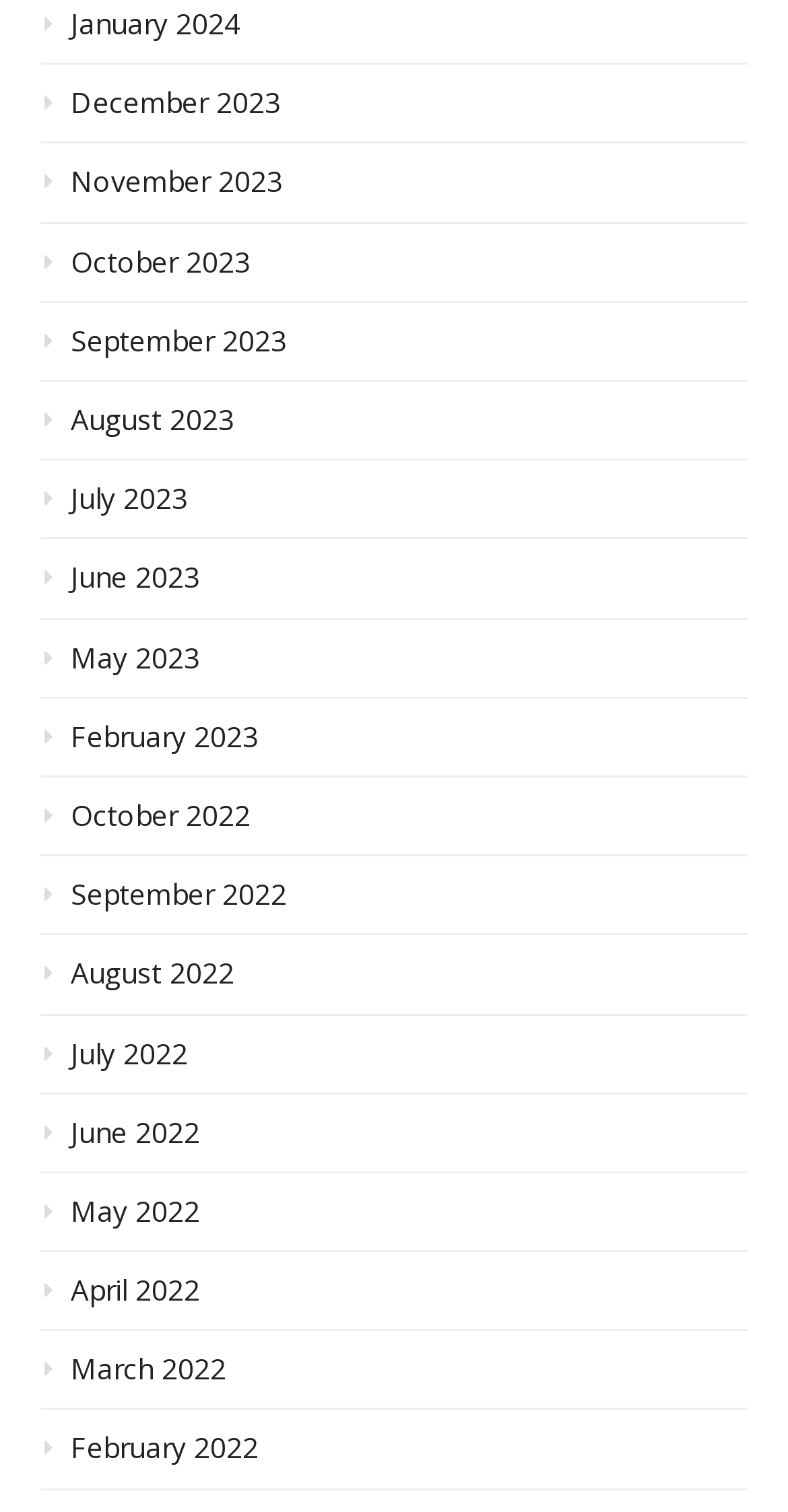Provide your answer in a single word or phrase: 
How many years are represented in the list of months?

2